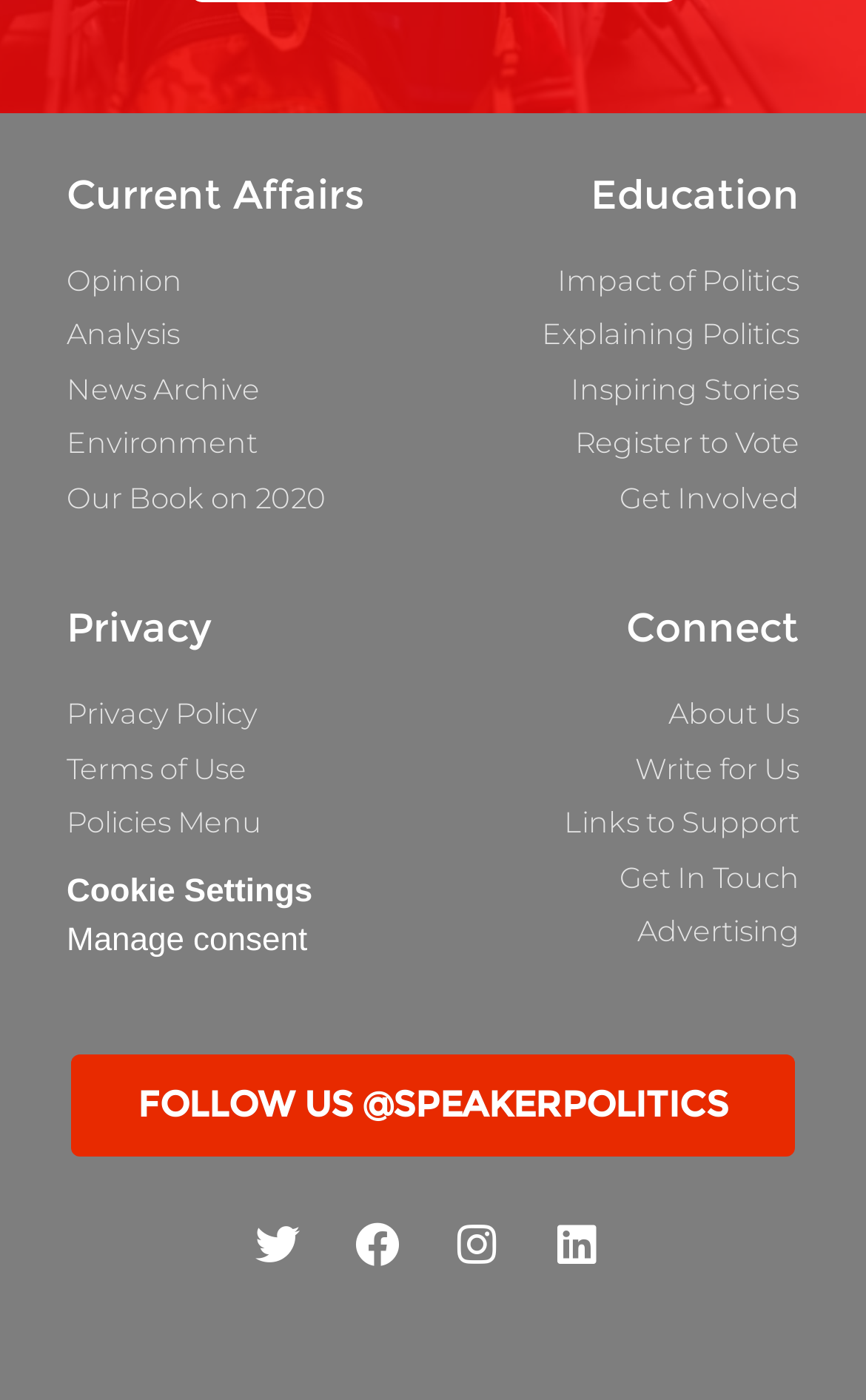Is 'Register to Vote' to the left or to the right of 'Inspiring Stories'?
Please elaborate on the answer to the question with detailed information.

By comparing the bounding box coordinates of the two links, I found that 'Register to Vote' has a coordinate of [0.513, 0.302, 0.923, 0.333] and 'Inspiring Stories' has a coordinate of [0.513, 0.263, 0.923, 0.294]. Since the x1 value of 'Register to Vote' is greater than that of 'Inspiring Stories', 'Register to Vote' is to the left of 'Inspiring Stories'.